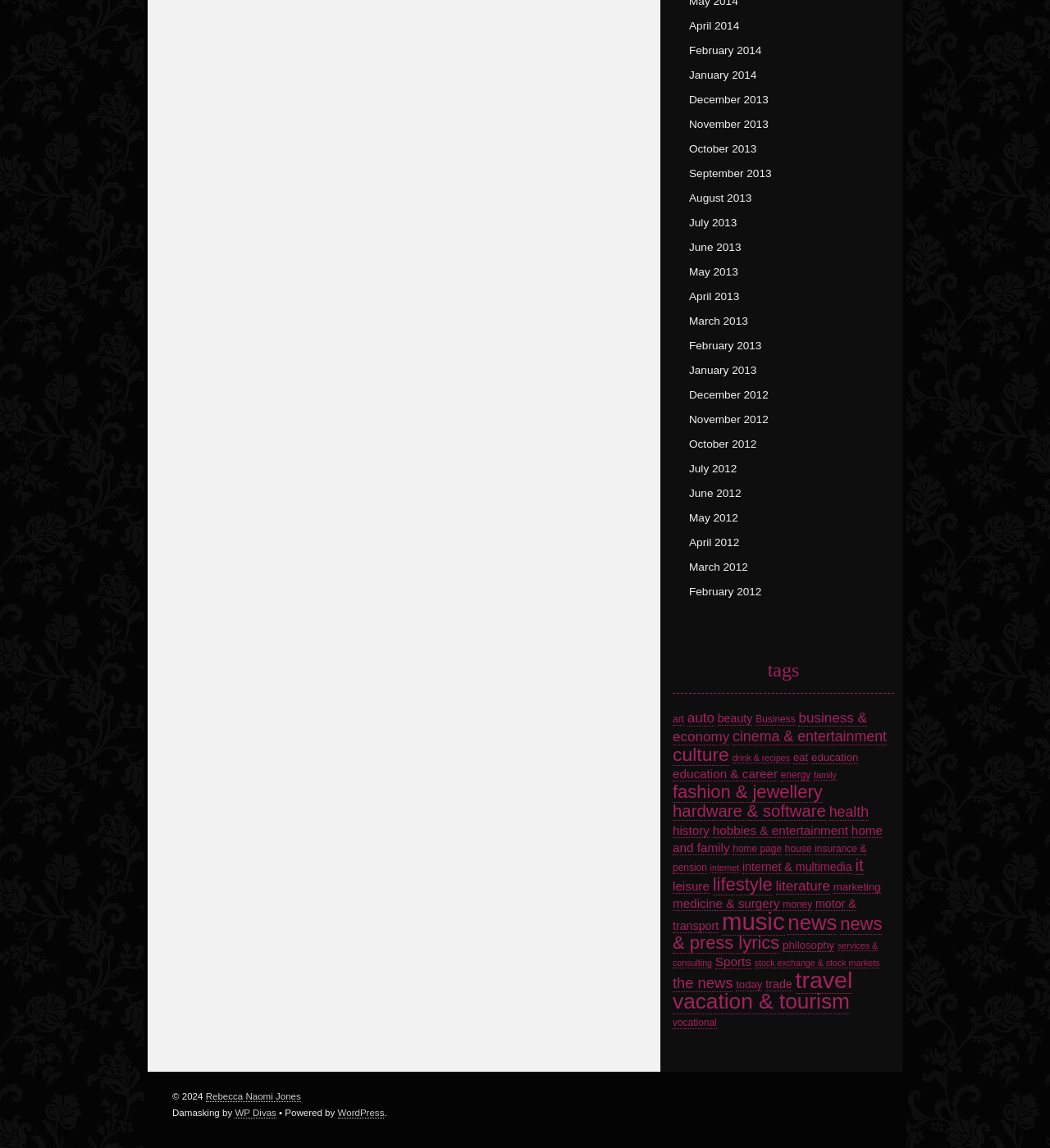Using the provided description: "home and family", find the bounding box coordinates of the corresponding UI element. The output should be four float numbers between 0 and 1, in the format [left, top, right, bottom].

[0.641, 0.717, 0.841, 0.745]